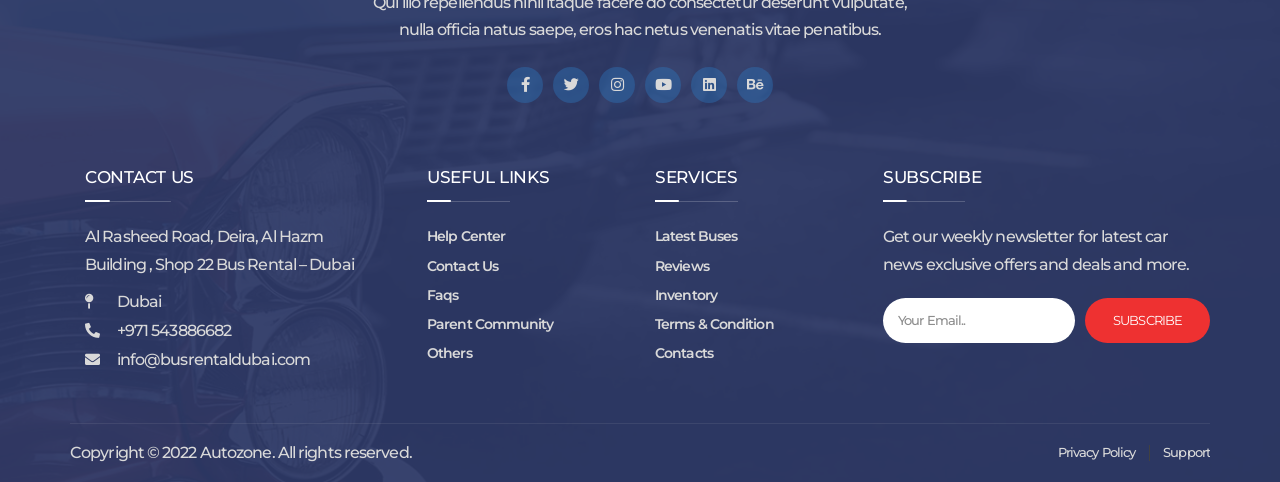Specify the bounding box coordinates of the element's region that should be clicked to achieve the following instruction: "Subscribe to newsletter". The bounding box coordinates consist of four float numbers between 0 and 1, in the format [left, top, right, bottom].

[0.848, 0.618, 0.945, 0.712]